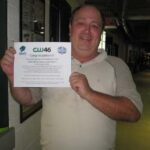Describe all the visual components present in the image.

In the image, a cheerful man is holding up a certificate from CW46, celebrating his victory in a trivia contest. He is dressed in a light-colored polo shirt and is standing in a well-lit indoor environment, possibly a venue connected to the event. The background suggests a casual atmosphere, with some sort of indoor sports or entertainment facility. His smile conveys joy and pride, marking a memorable moment from the contest where he not only won tickets but also earned a trip to the World Series, as indicated by the context surrounding the event.